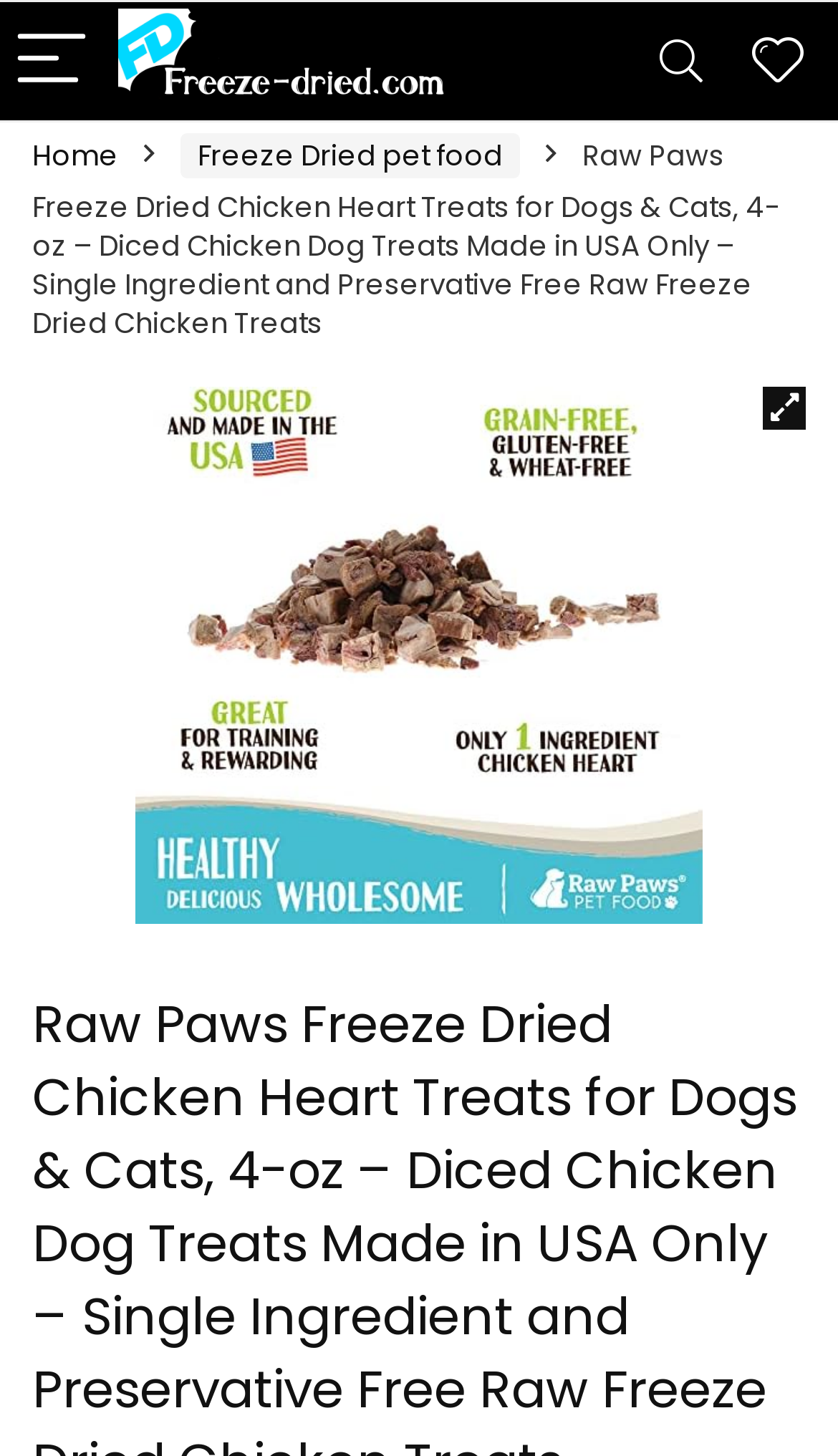What is the brand name of the product?
Please provide a comprehensive answer based on the contents of the image.

I found the brand name 'Raw Paws' by looking at the image element with the text 'Freeze-dried.com' which is likely the logo of the company, and also by seeing the text 'Raw Paws Freeze Dried Chicken Heart Treats for Dogs & Cats' which is the product name.